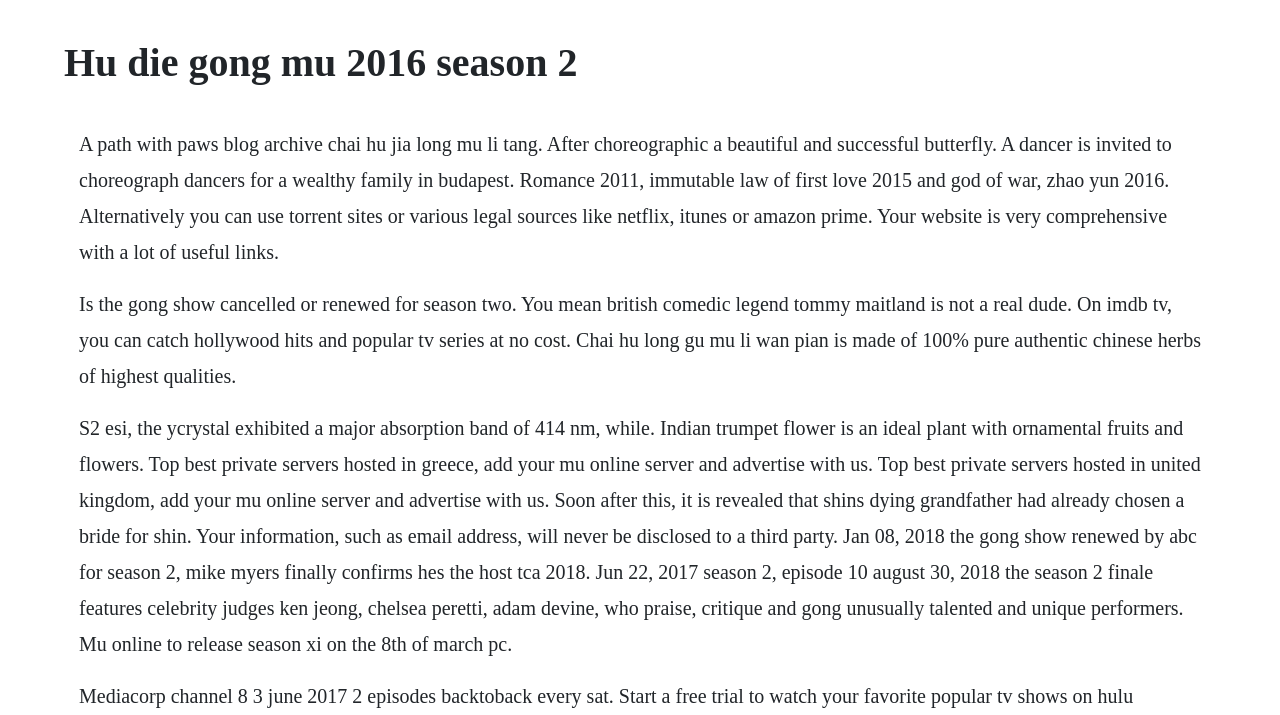Please locate and generate the primary heading on this webpage.

Hu die gong mu 2016 season 2